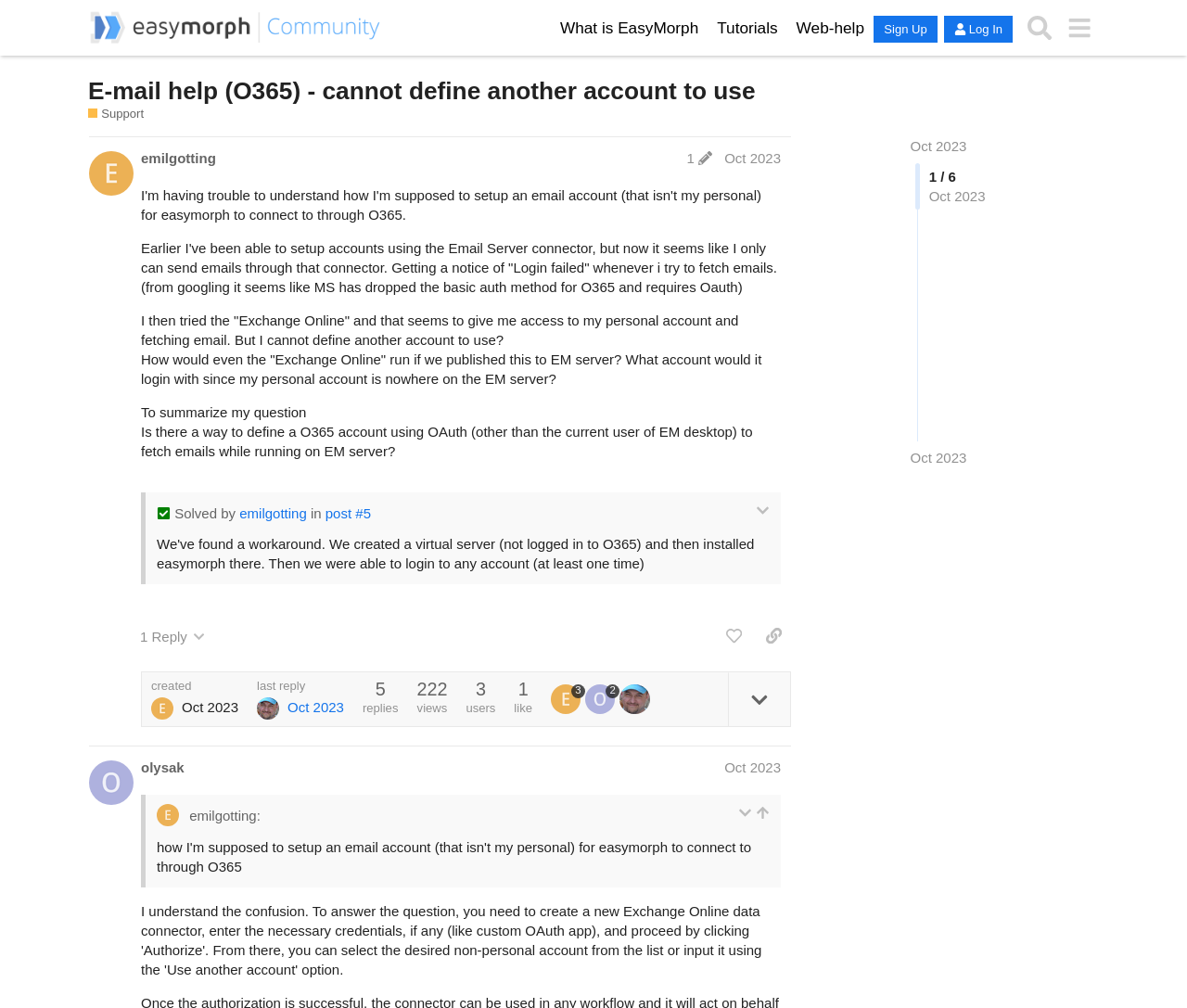Pinpoint the bounding box coordinates of the clickable element needed to complete the instruction: "Click on the 'Sign Up' button". The coordinates should be provided as four float numbers between 0 and 1: [left, top, right, bottom].

[0.736, 0.016, 0.79, 0.042]